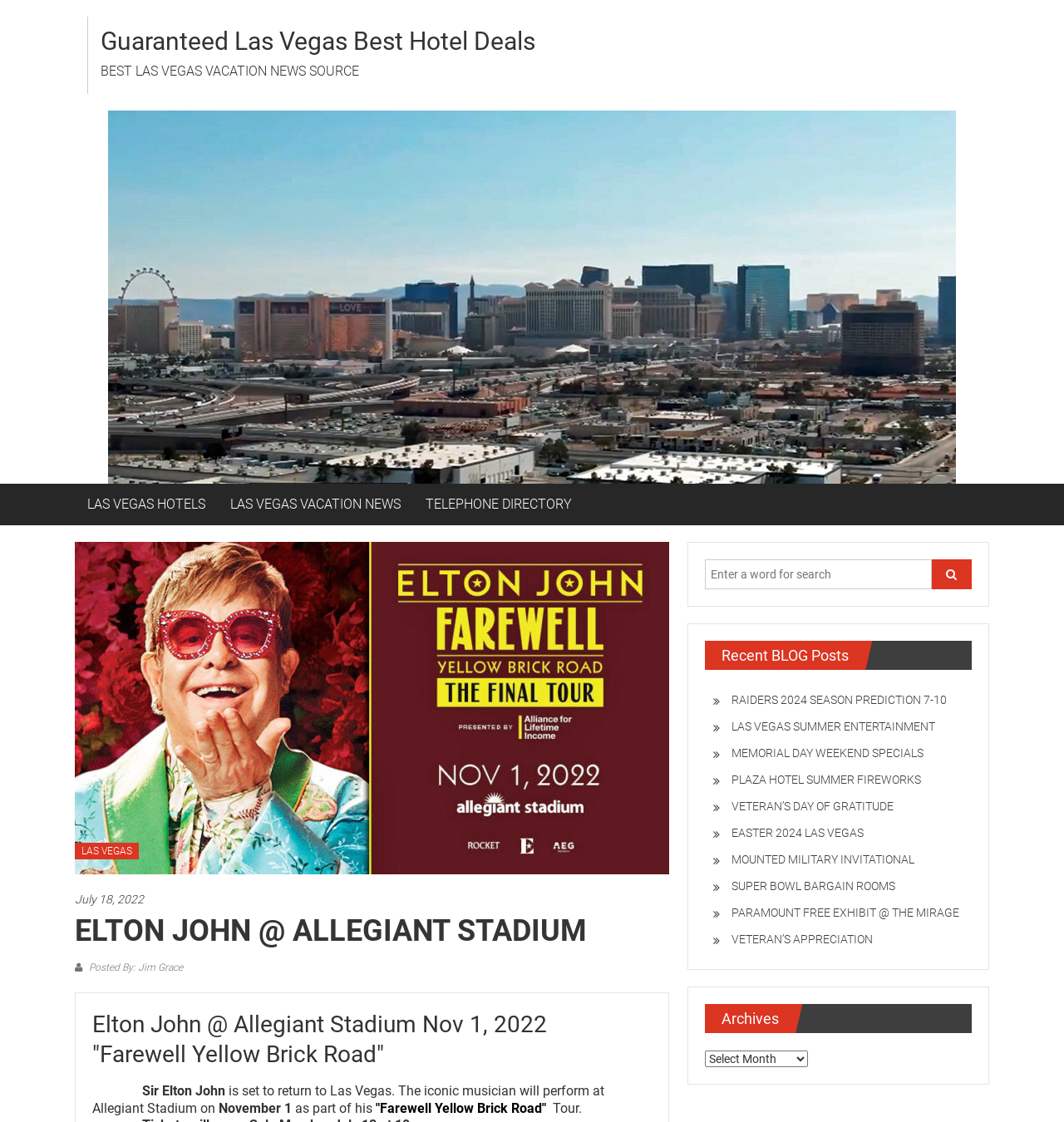Locate the bounding box coordinates of the element that should be clicked to fulfill the instruction: "Contact us".

None